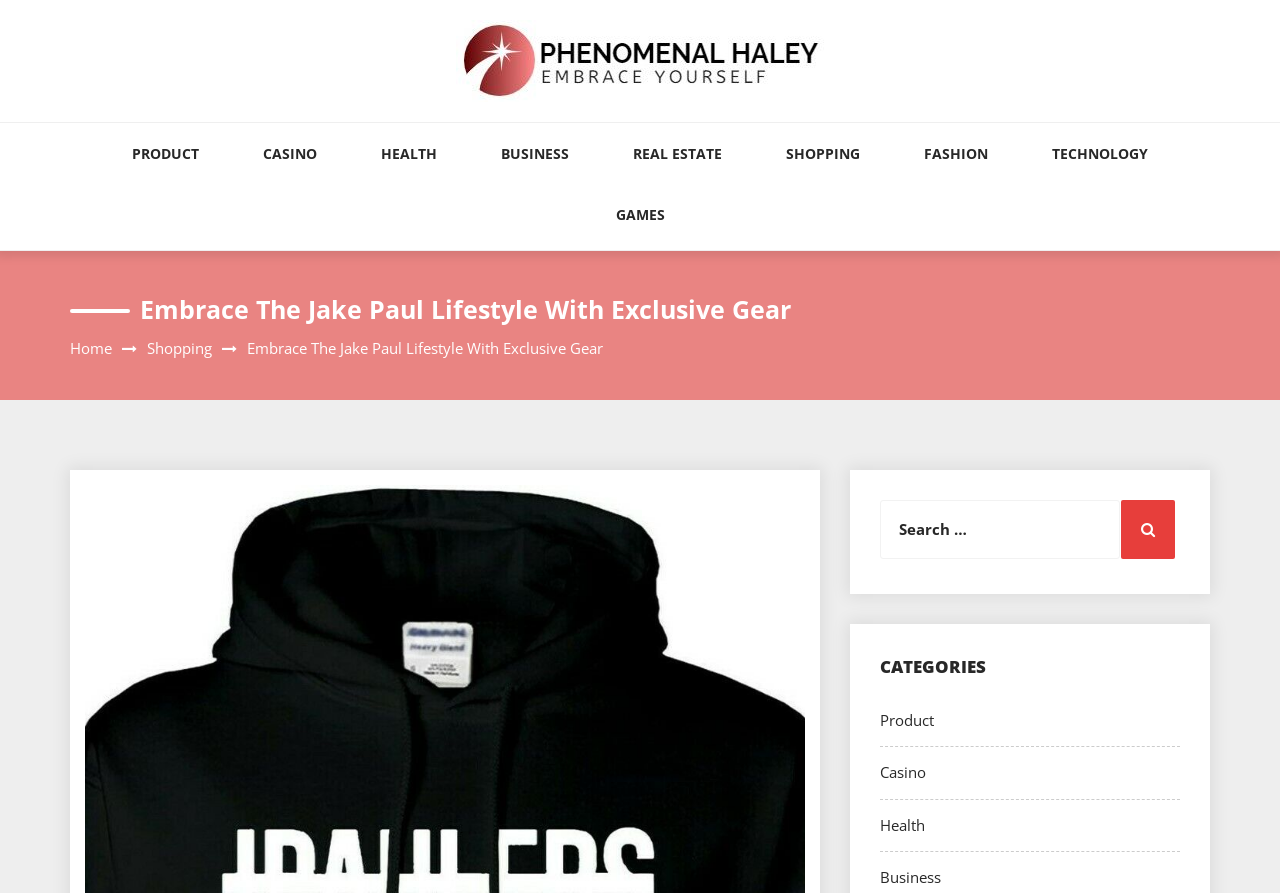Specify the bounding box coordinates of the area to click in order to execute this command: 'Go to Product page'. The coordinates should consist of four float numbers ranging from 0 to 1, and should be formatted as [left, top, right, bottom].

[0.103, 0.161, 0.155, 0.228]